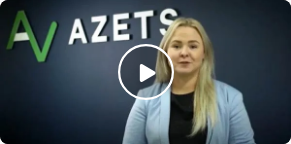Give a one-word or phrase response to the following question: What is the woman wearing over her dark top?

Soft blue blazer